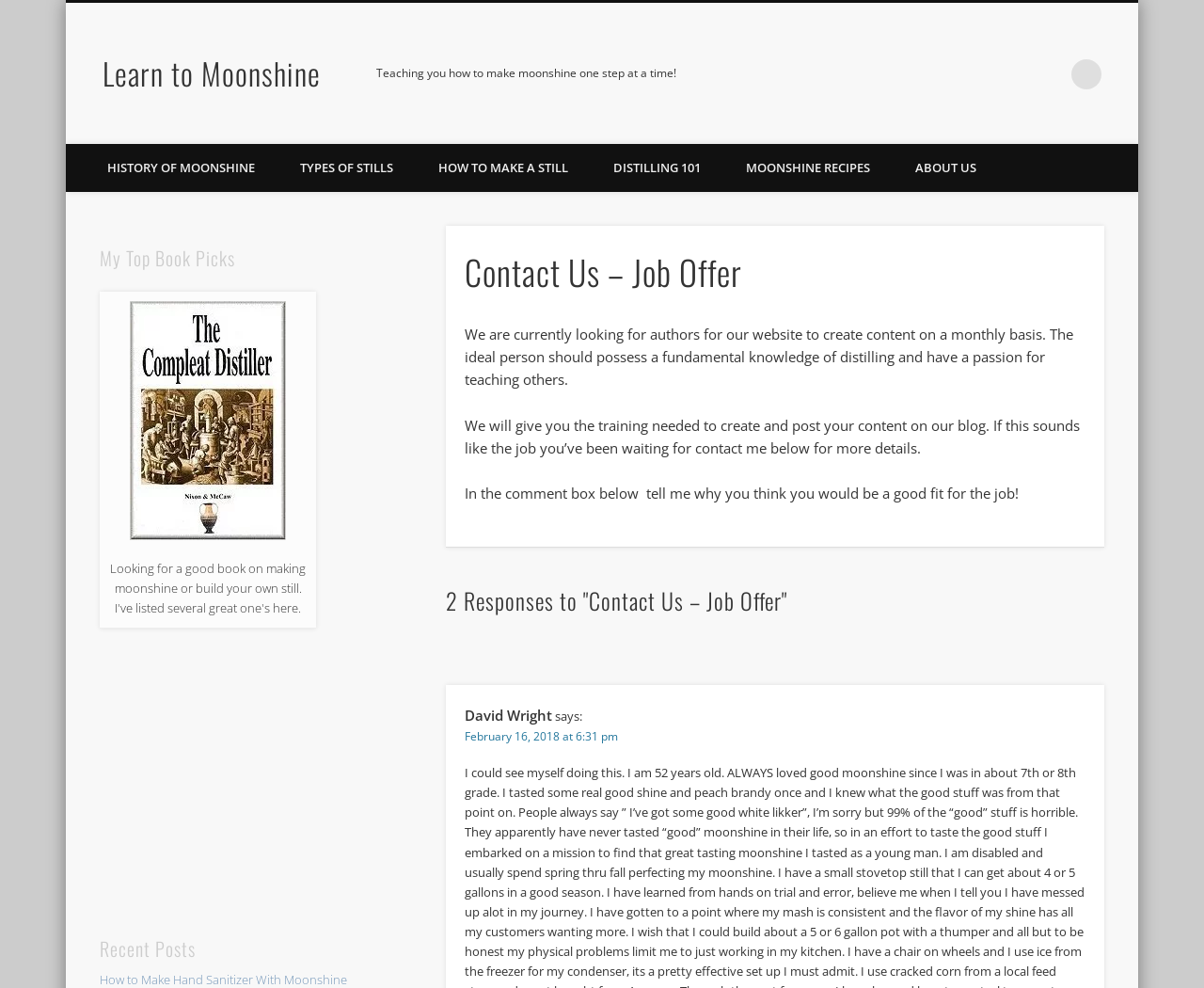Using the information in the image, give a comprehensive answer to the question: 
What is the website about?

Based on the webpage content, it appears that the website is focused on teaching people how to make moonshine, with various links to topics such as the history of moonshine, types of stills, and moonshine recipes.